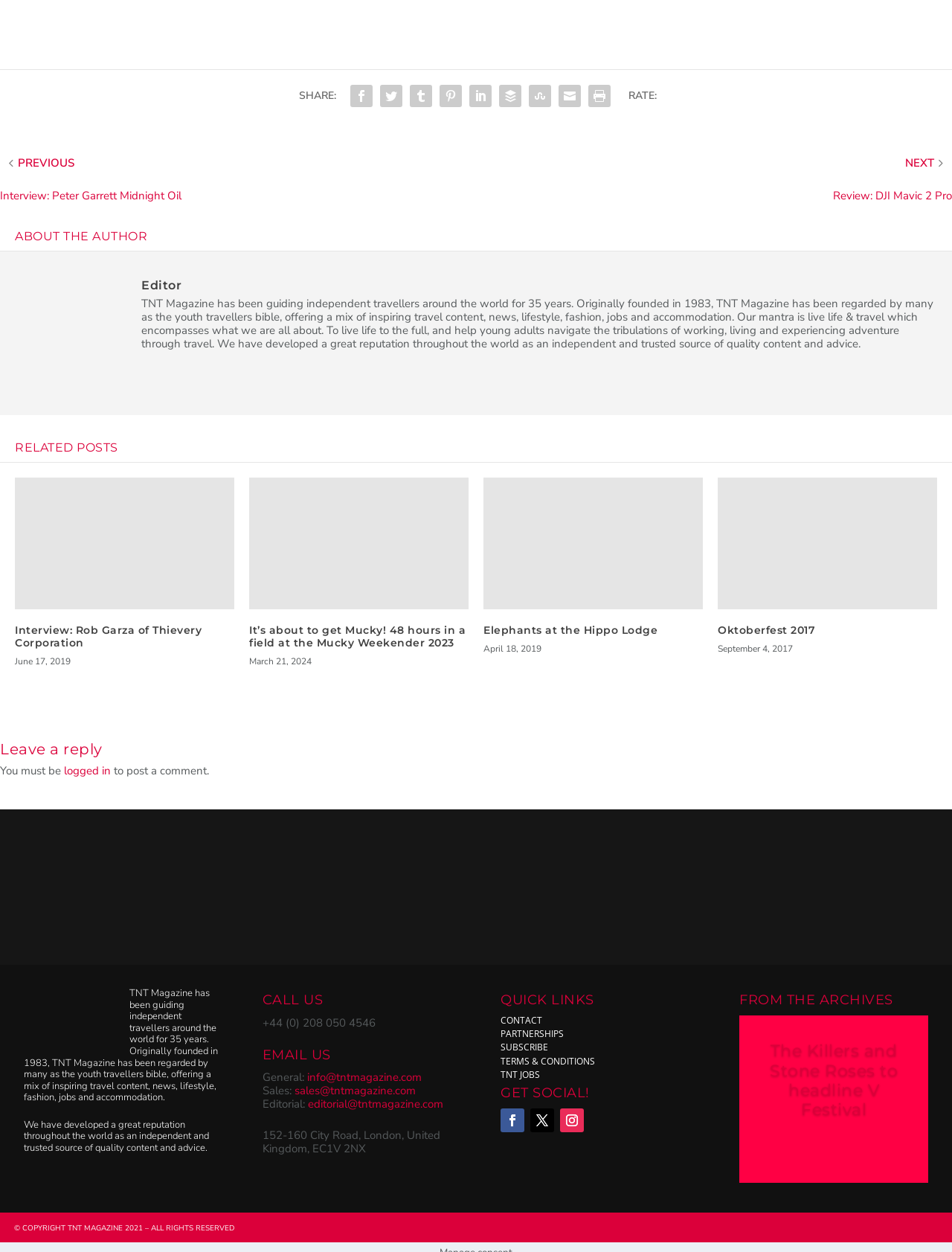Please provide a short answer using a single word or phrase for the question:
What is the contact information for the magazine?

Phone number and email addresses